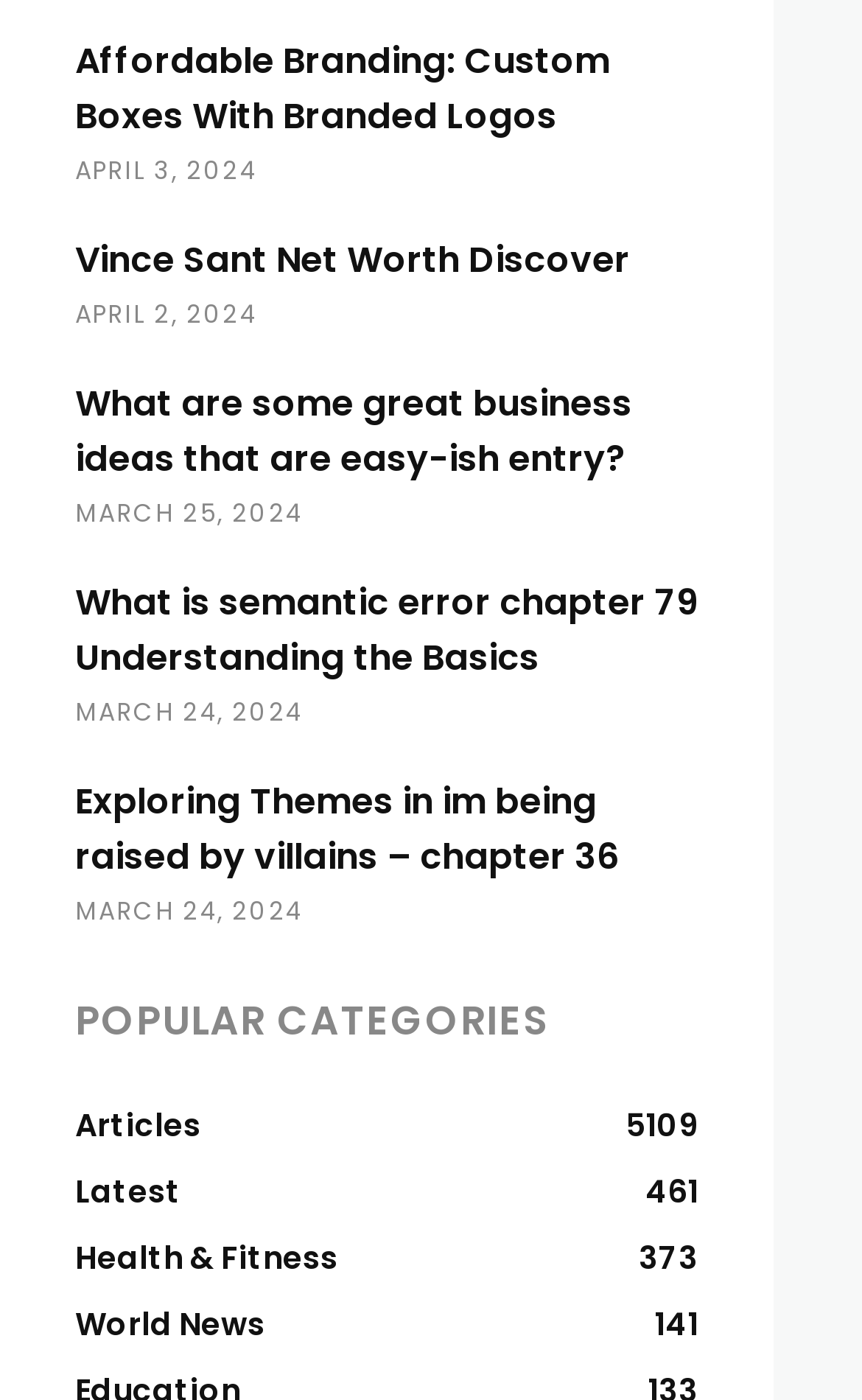Bounding box coordinates must be specified in the format (top-left x, top-left y, bottom-right x, bottom-right y). All values should be floating point numbers between 0 and 1. What are the bounding box coordinates of the UI element described as: Vince Sant Net Worth Discover

[0.087, 0.168, 0.731, 0.204]